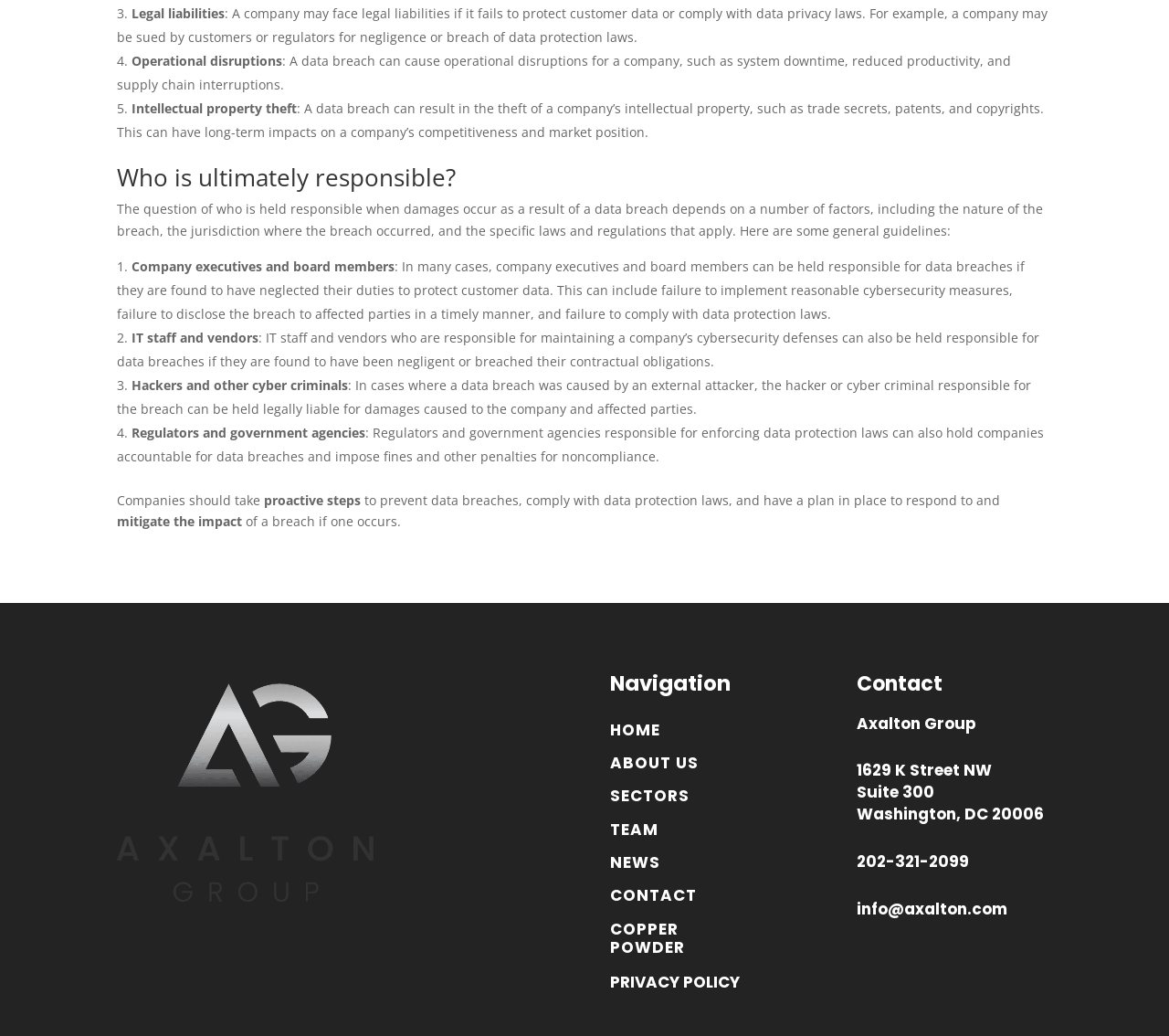Predict the bounding box of the UI element based on this description: "ABOUT US".

[0.522, 0.727, 0.598, 0.752]